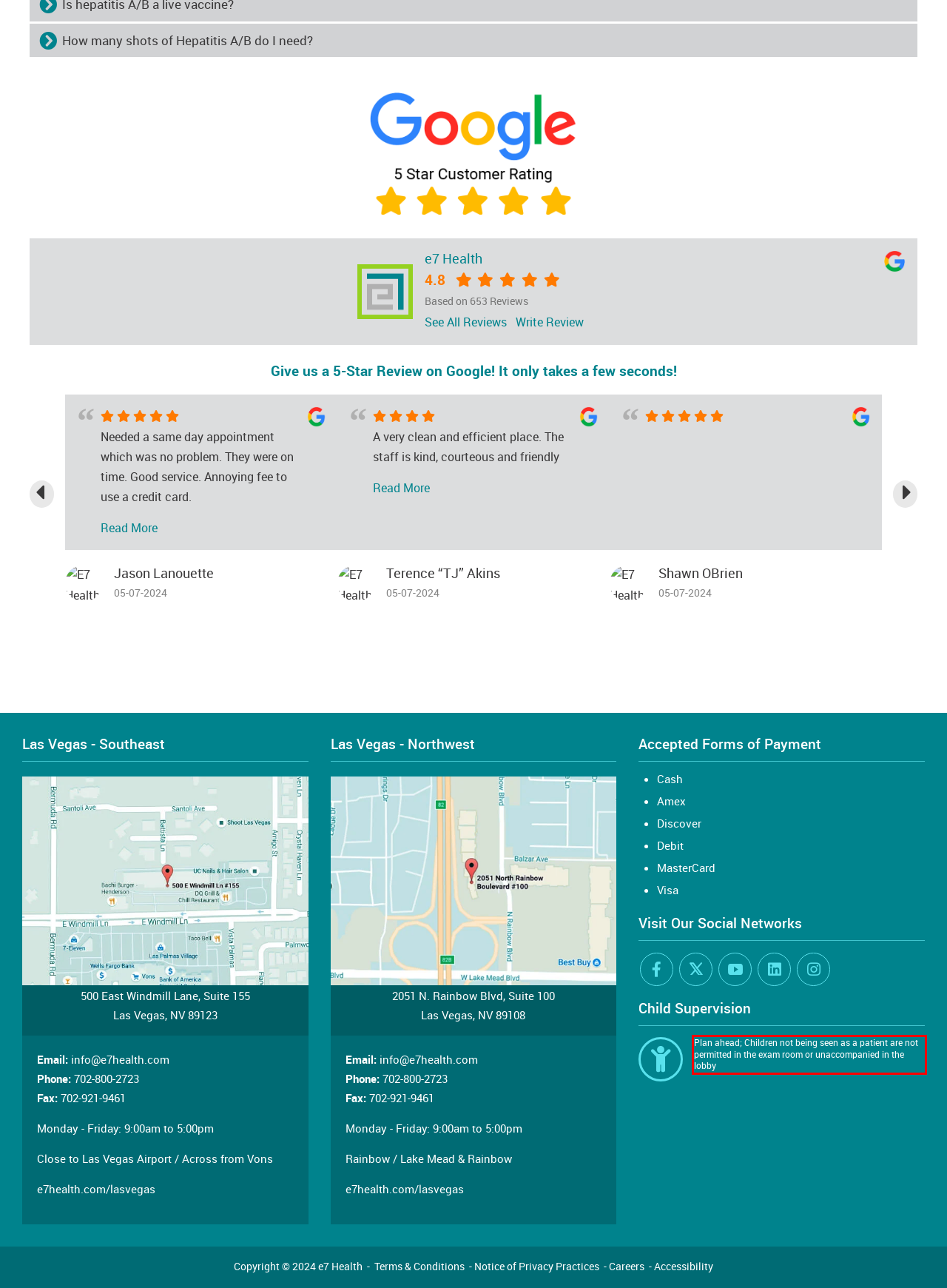Observe the screenshot of the webpage that includes a red rectangle bounding box. Conduct OCR on the content inside this red bounding box and generate the text.

Plan ahead; Children not being seen as a patient are not permitted in the exam room or unaccompanied in the lobby